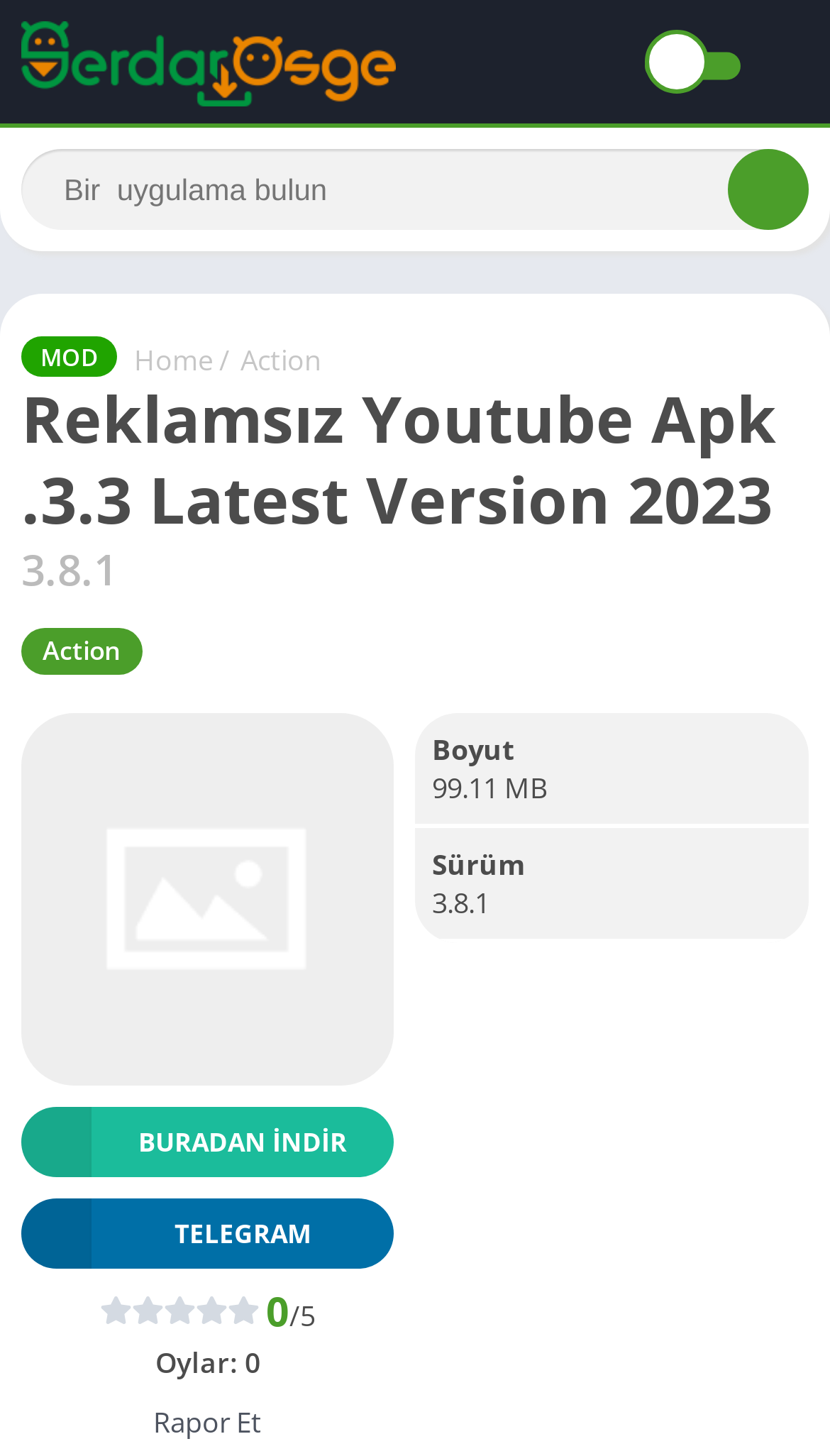Please find the bounding box coordinates for the clickable element needed to perform this instruction: "Check the file size".

[0.521, 0.501, 0.621, 0.527]